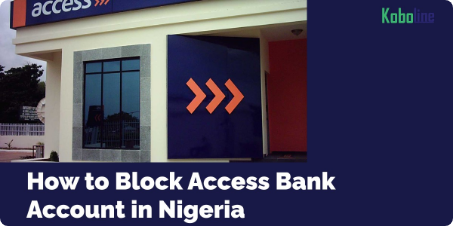Provide your answer in a single word or phrase: 
Where is the branding of Koboline located?

Top right corner